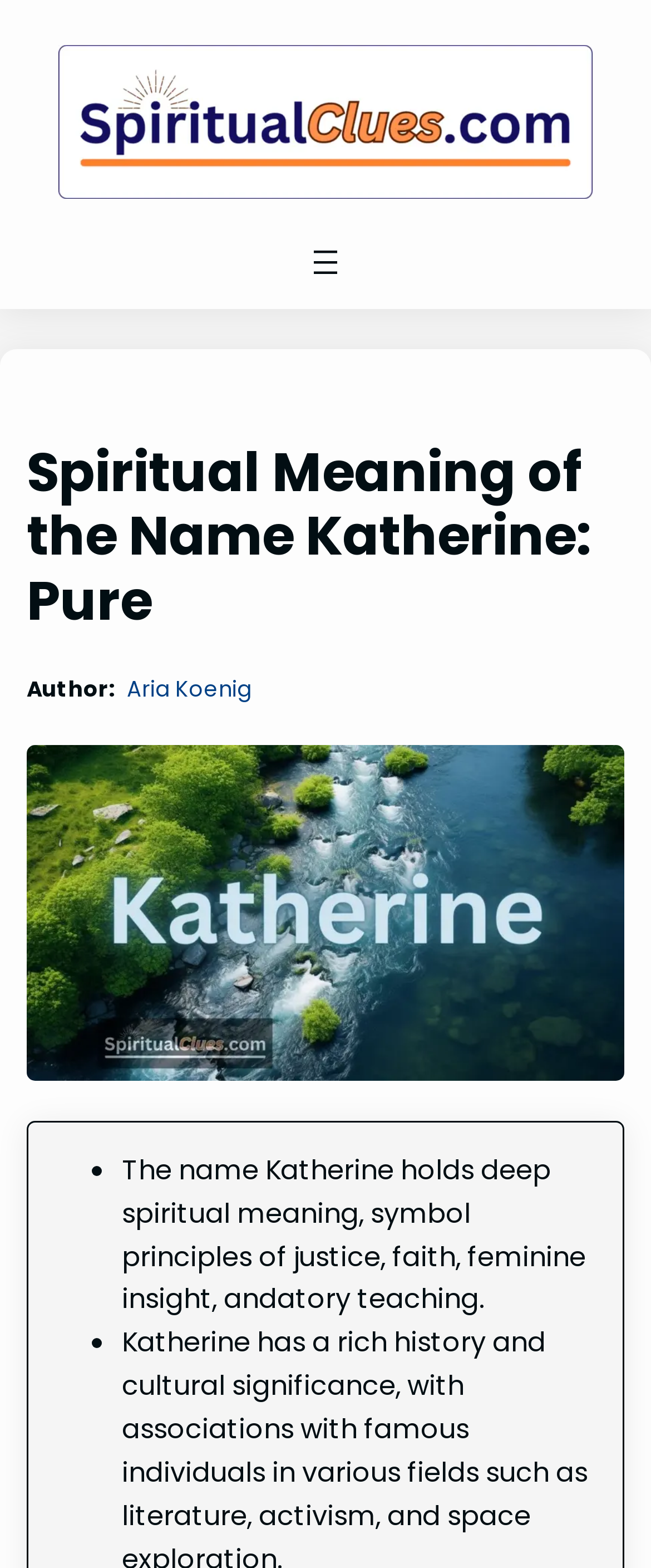Write a detailed summary of the webpage.

The webpage is about the spiritual meaning of the name Katherine. At the top left corner, there is a logo of SpiritualClues.com, which is a clickable link. Next to the logo, there is a navigation menu with a button to open a dialog menu. 

Below the navigation menu, there is a heading that reads "Spiritual Meaning of the Name Katherine: Pure". Underneath the heading, there is a line of text that says "Author:" followed by a link to the author's name, Aria Koenig. 

On the same level as the author's name, there is a large image that takes up most of the width of the page, which is related to the spiritual meaning of Katherine. 

Below the image, there is a list of bullet points. The first bullet point has a brief description of the spiritual meaning of the name Katherine, which includes principles of justice, faith, feminine insight, andatory teaching. The list continues with more bullet points, but the content of the subsequent points is not specified.